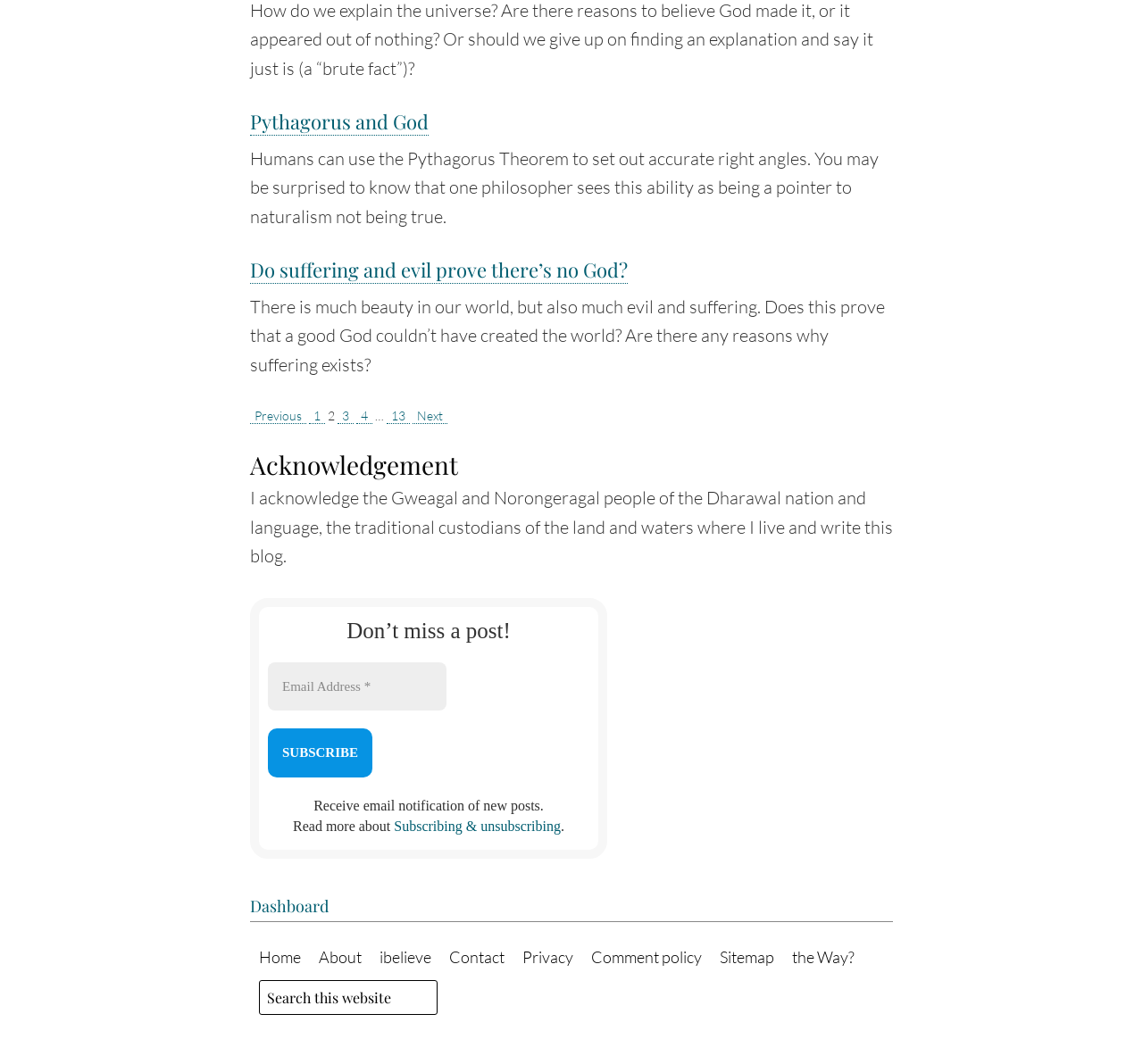Determine the bounding box coordinates for the area that should be clicked to carry out the following instruction: "Subscribe to the blog".

[0.234, 0.685, 0.326, 0.73]